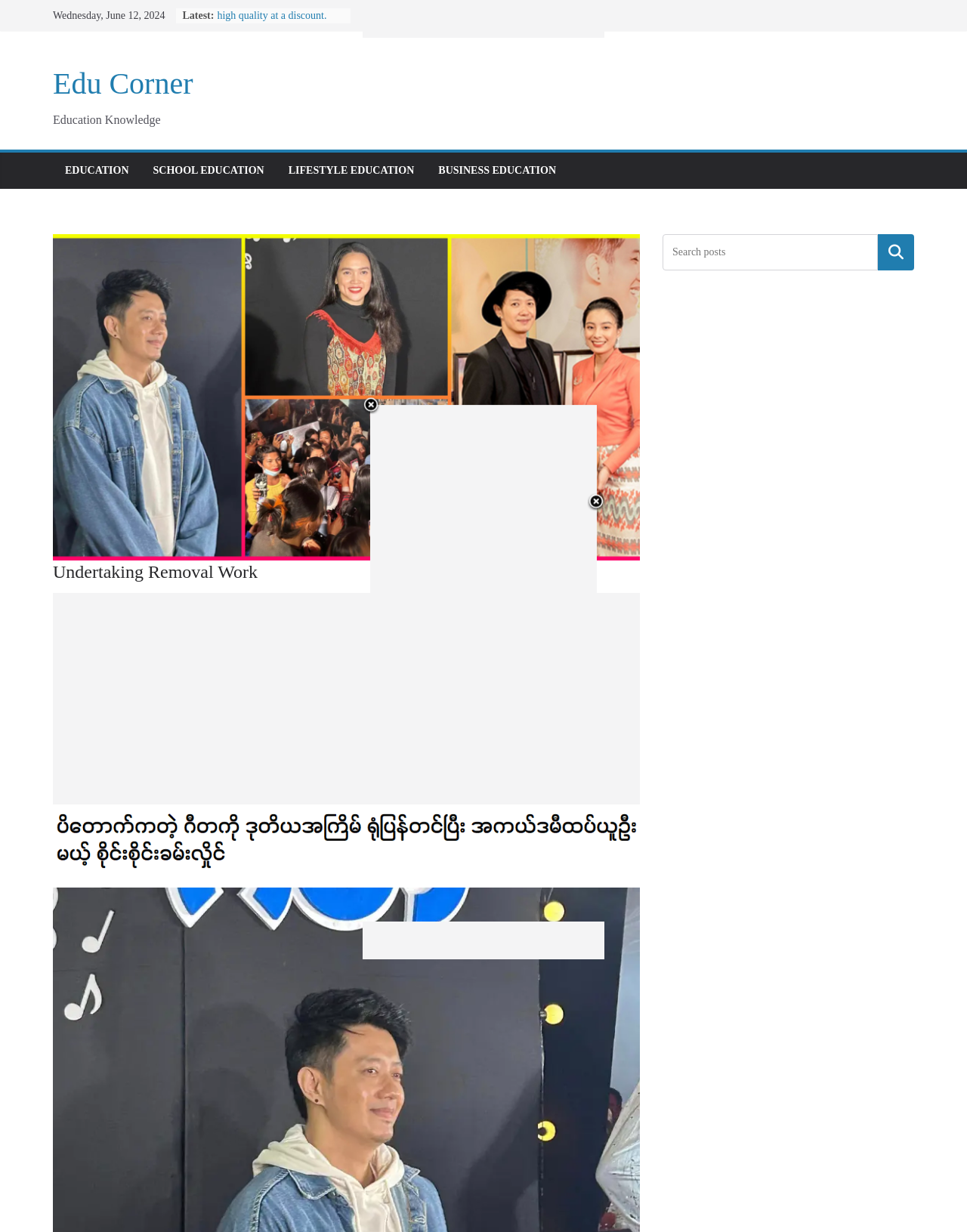Using the information in the image, give a comprehensive answer to the question: 
How many links are listed under 'Latest'?

The webpage has a section titled 'Latest' which lists five links, namely 'high quality at a discount.', 'How significant of stars', 'high-quality swiss movement.', 'luxury watches', and 'Top Swiss Rolex fake', which suggests that these links are related to some kind of product or service.